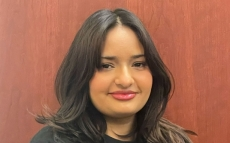What is the color of the backdrop in the image?
Could you answer the question in a detailed manner, providing as much information as possible?

The caption describes the image featuring Amina Chaudhry posing against an inviting brown-colored backdrop, indicating the color of the backdrop is brown.